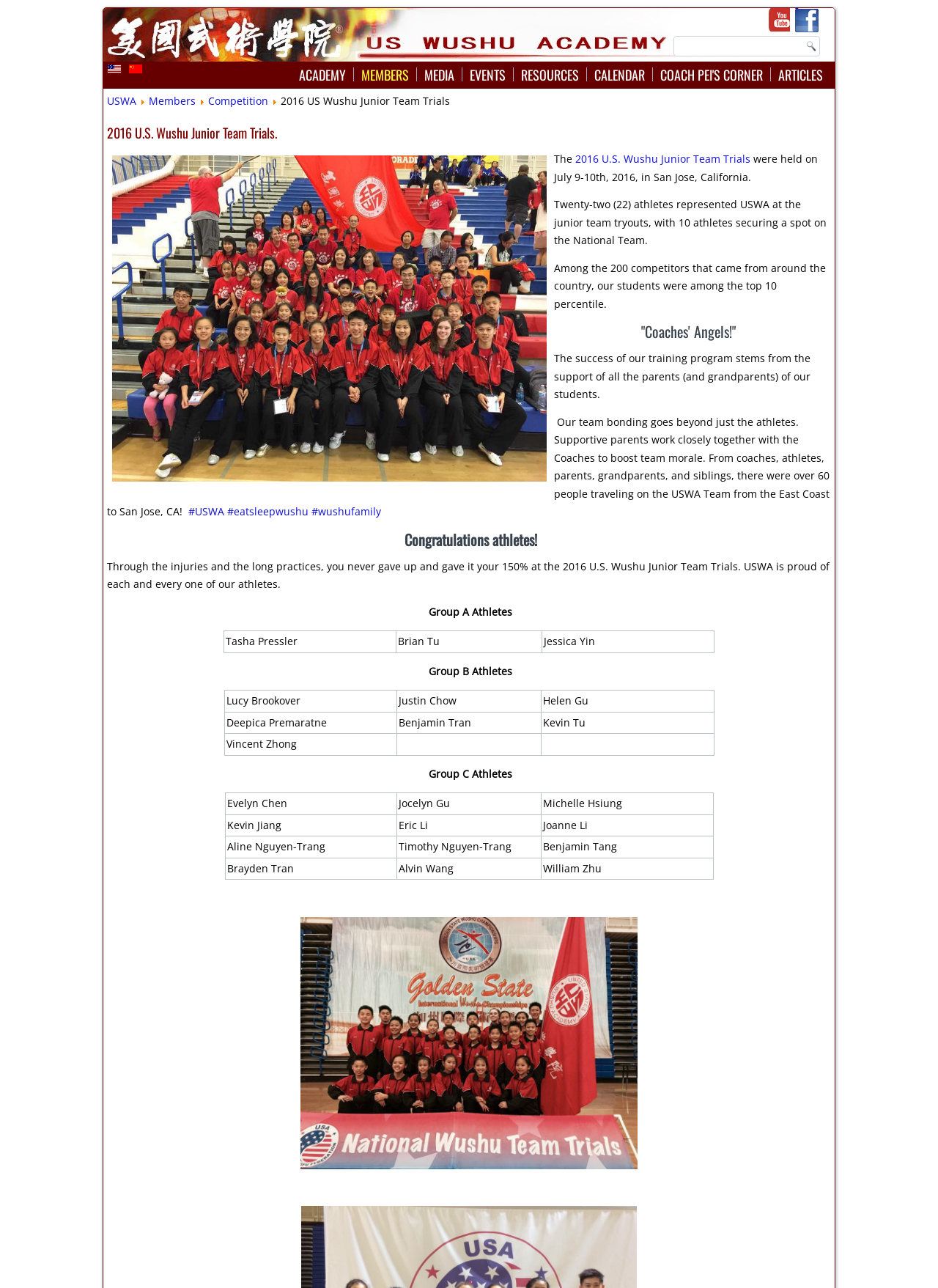Please answer the following question using a single word or phrase: 
How many groups of athletes are listed on this webpage?

3